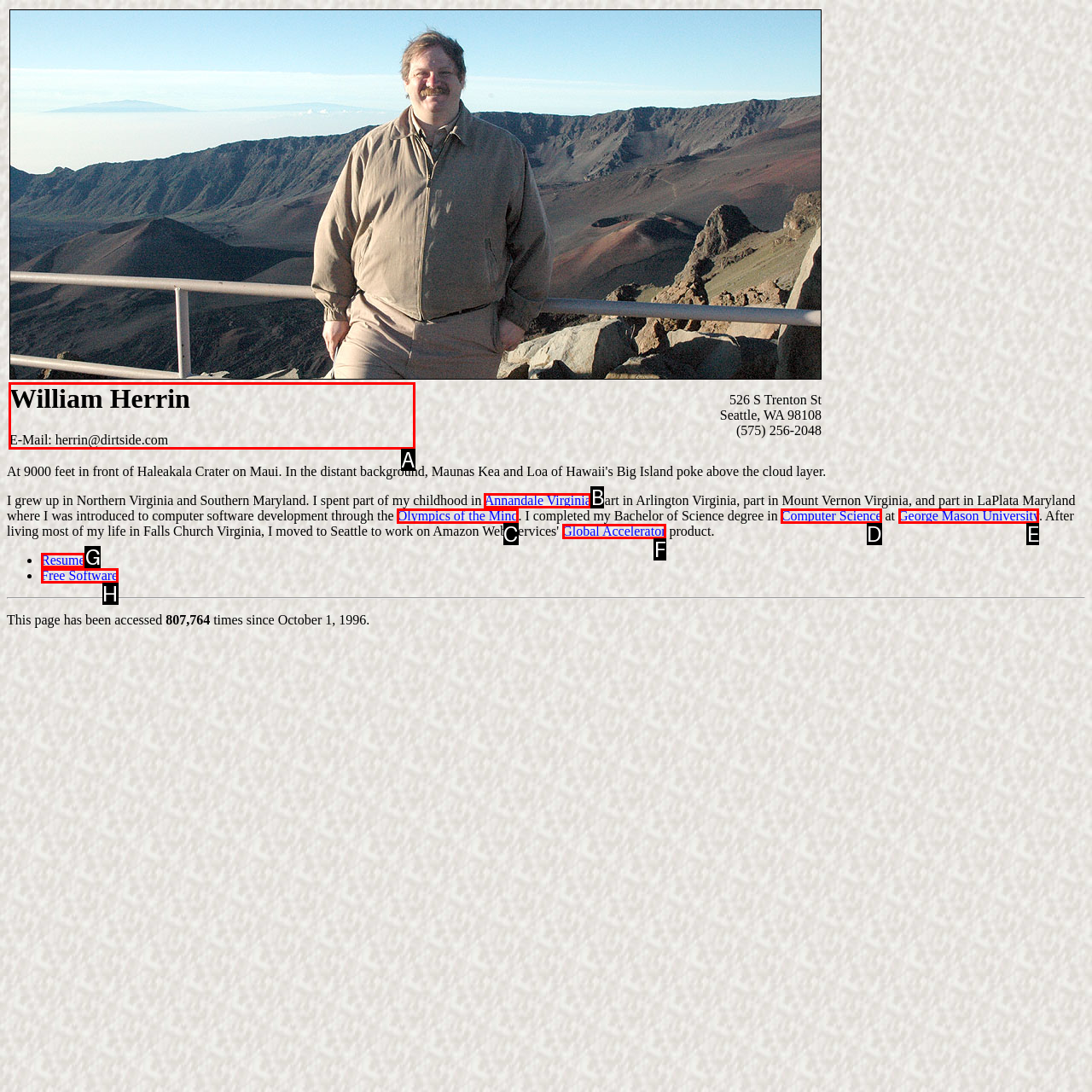Which lettered option should I select to achieve the task: View William Herrin's email according to the highlighted elements in the screenshot?

A